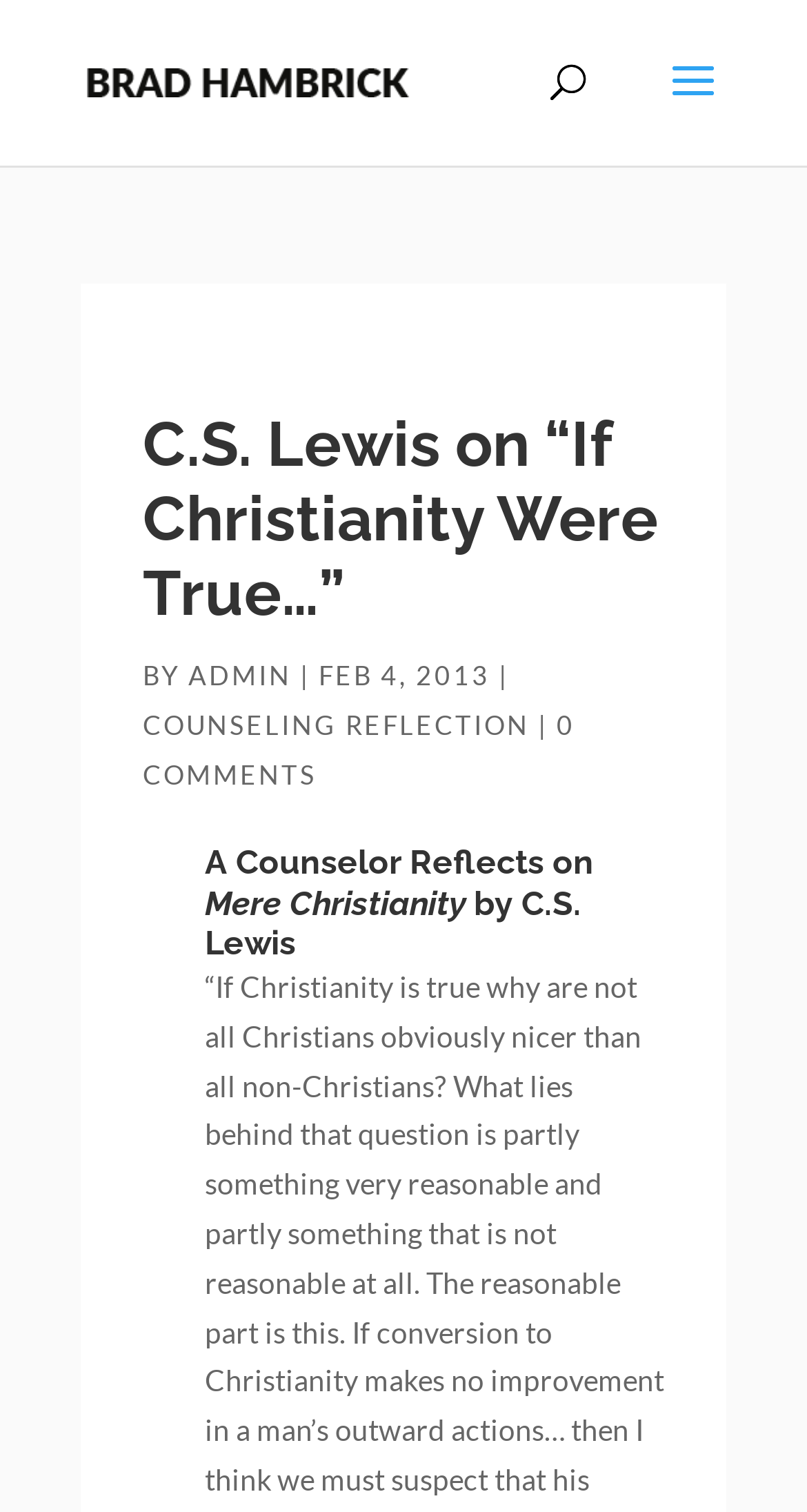What is the primary heading on this webpage?

C.S. Lewis on “If Christianity Were True…”